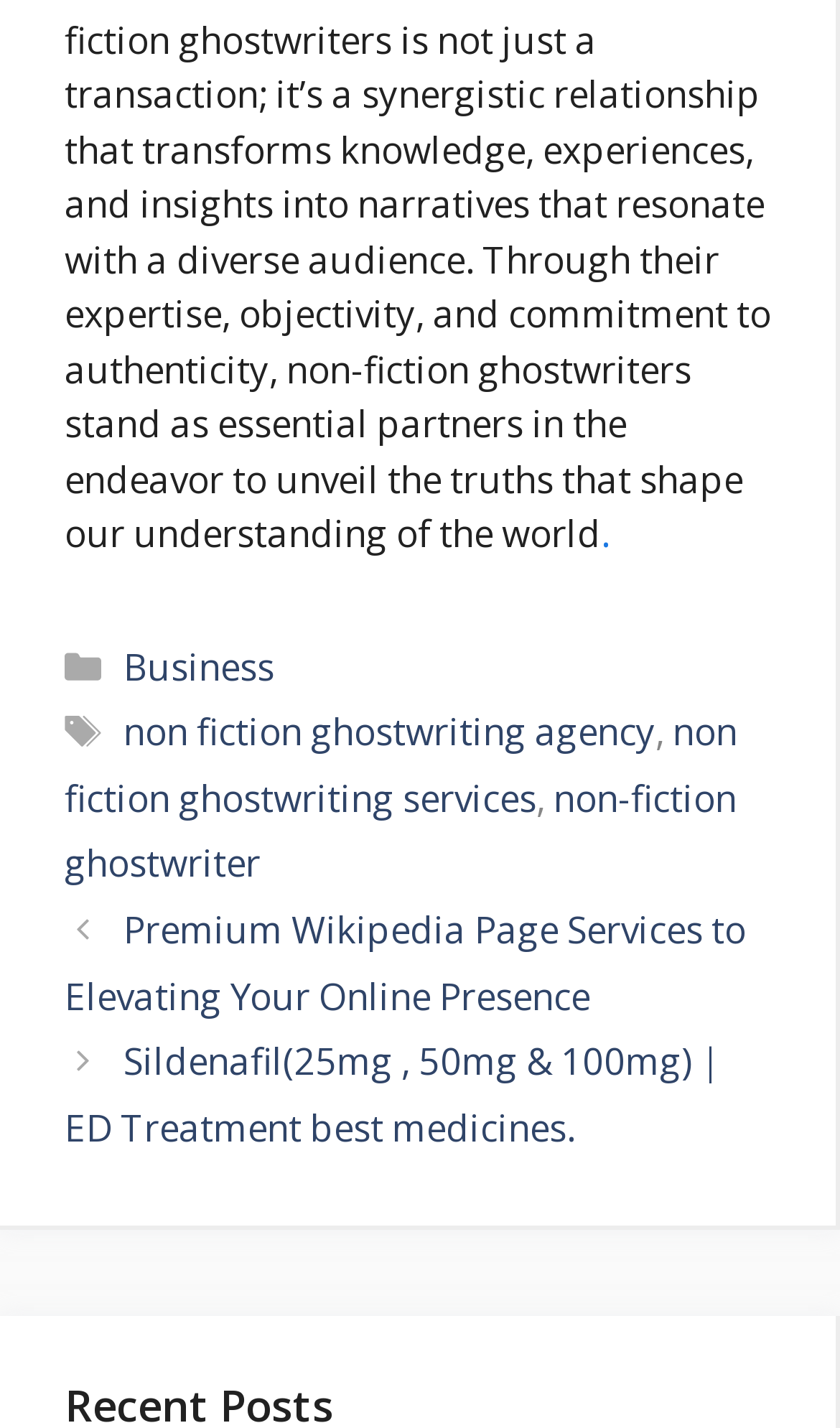Look at the image and write a detailed answer to the question: 
What is the last tag listed?

I examined the 'Tags' section and found a series of links with tag names. The last tag listed is 'non-fiction ghostwriter'.